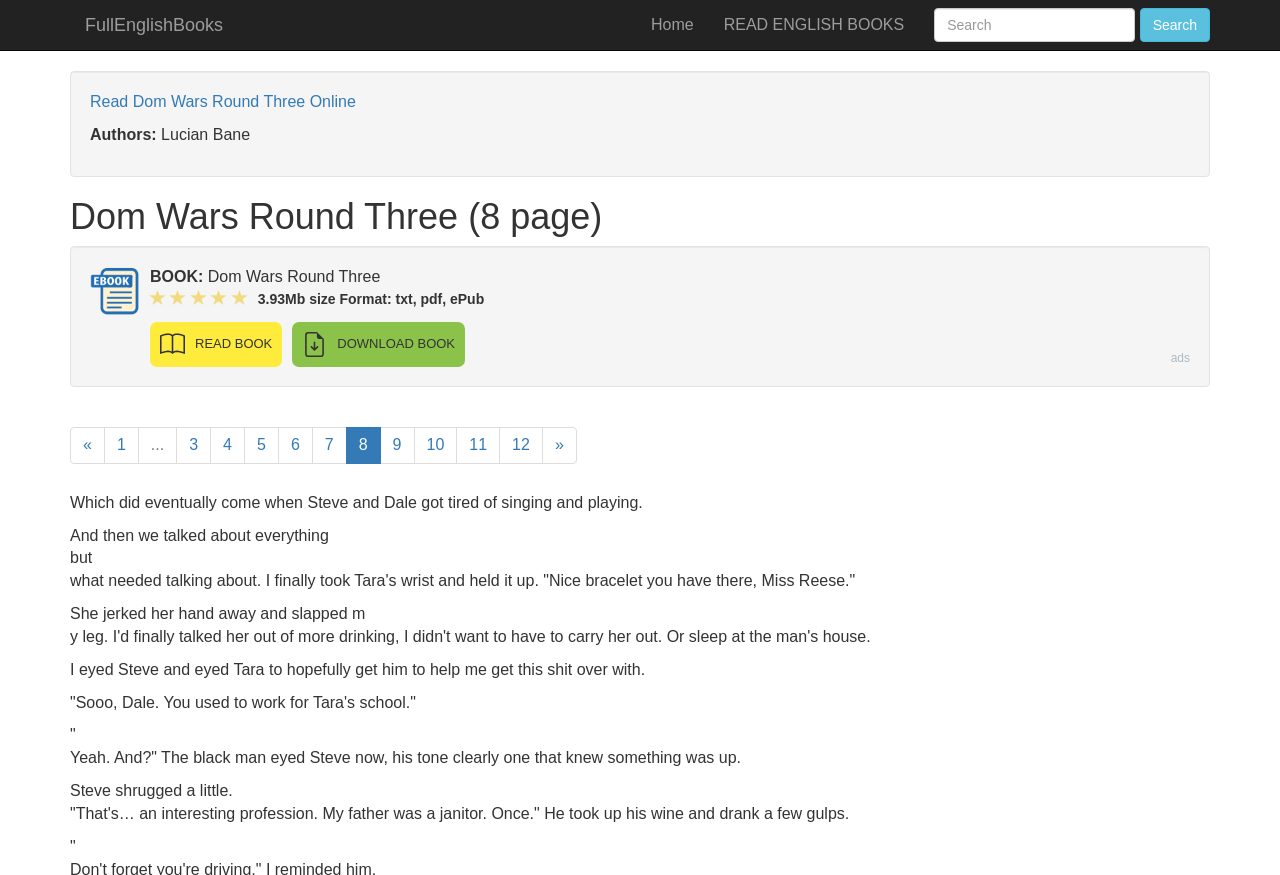Determine the bounding box coordinates of the clickable region to follow the instruction: "Go to page 3".

[0.138, 0.488, 0.165, 0.53]